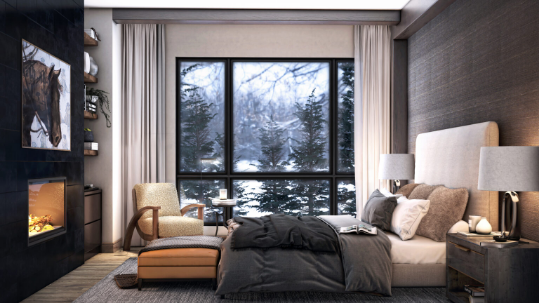What is the style of the armchair?
Please give a detailed and elaborate answer to the question.

The caption describes the armchair as stylish, which is paired with a footrest, complementing the chic décor of the room.